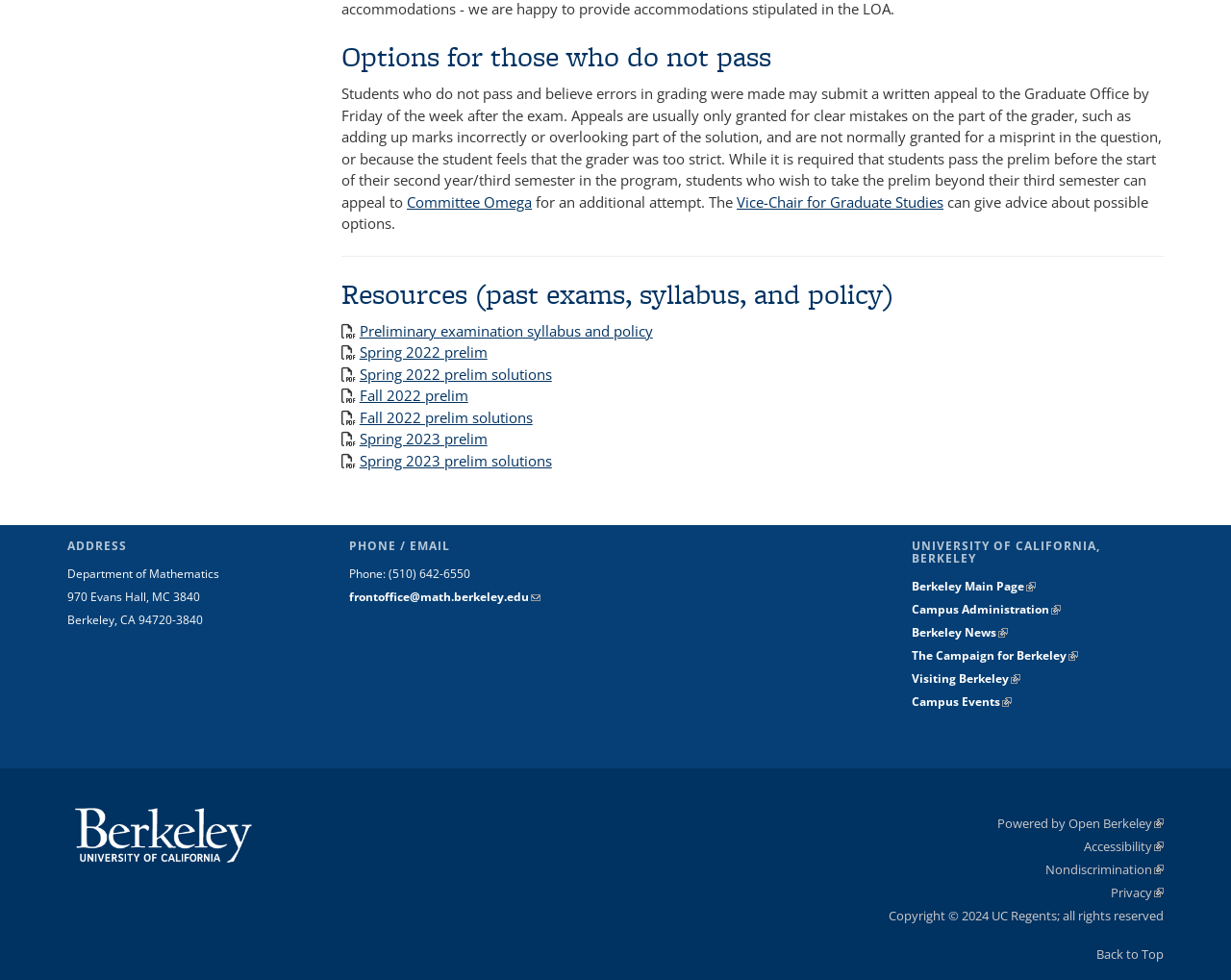Locate the bounding box coordinates of the element that should be clicked to fulfill the instruction: "View preliminary examination syllabus and policy".

[0.292, 0.327, 0.53, 0.347]